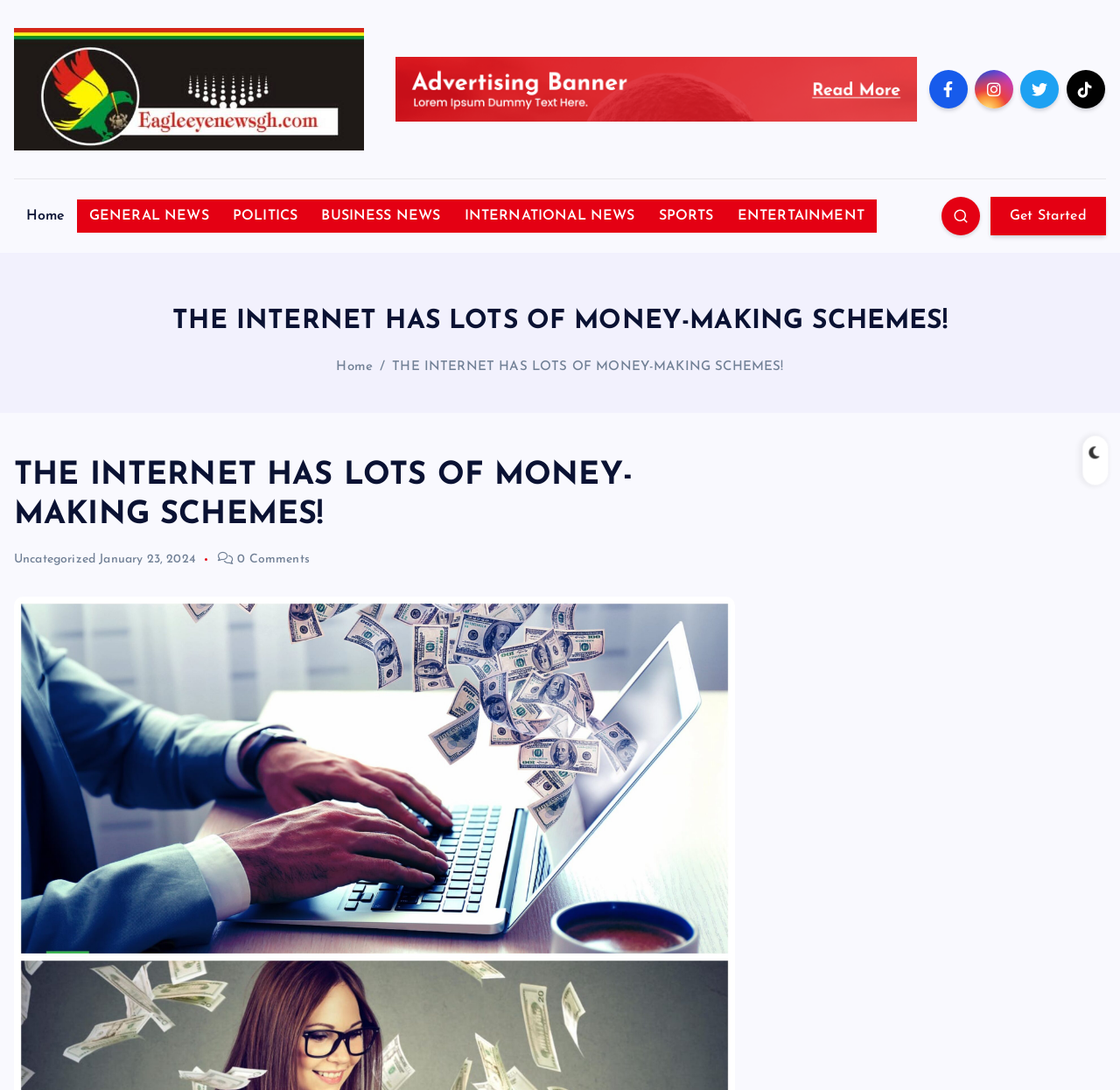How many comments are there on the article?
Use the information from the screenshot to give a comprehensive response to the question.

I found the text '0 Comments' in the article metadata section, which indicates that there are no comments on the article.